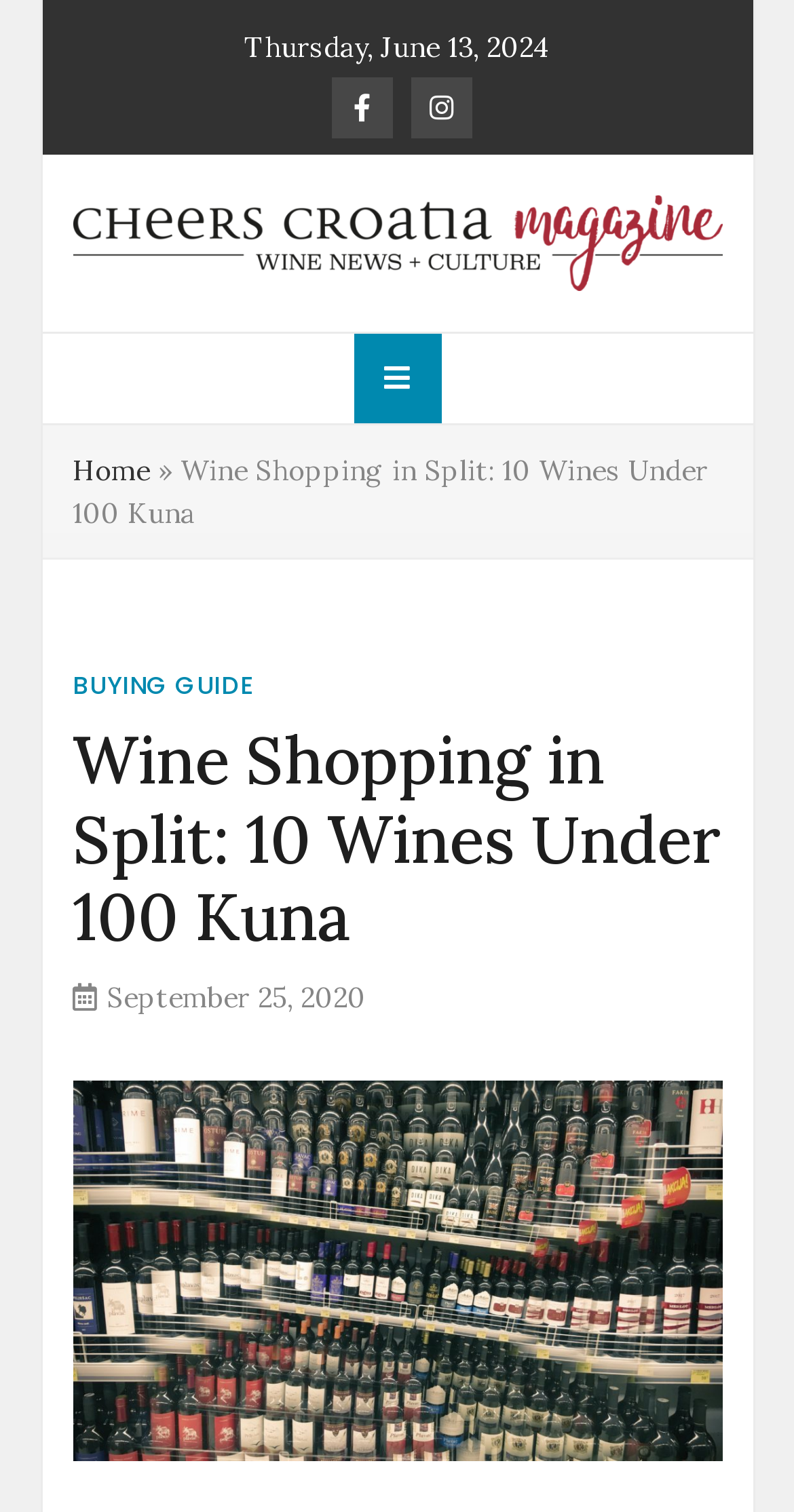Give a one-word or one-phrase response to the question: 
What is the purpose of the button with the '' icon?

To expand the primary menu